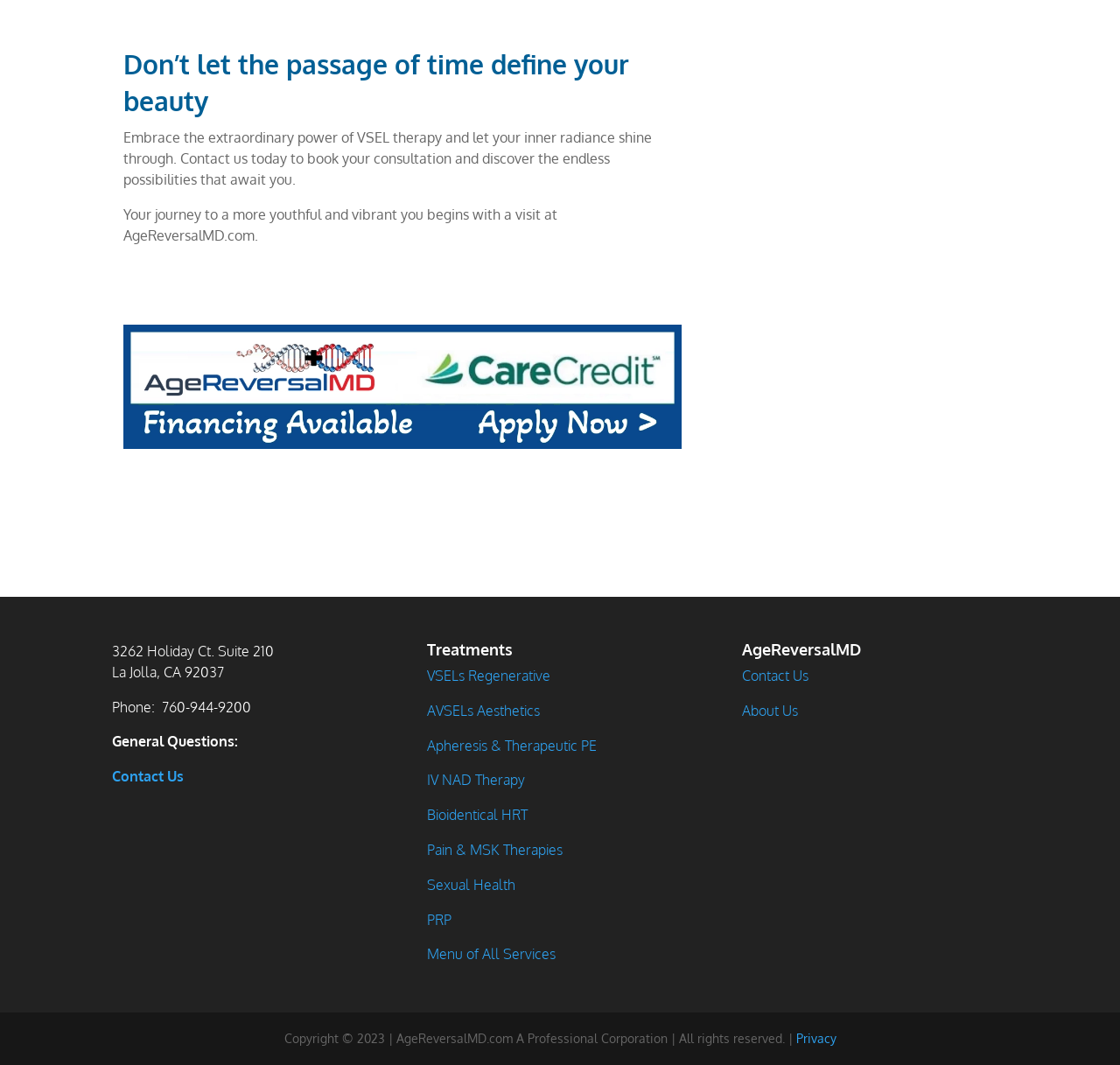Using the provided element description, identify the bounding box coordinates as (top-left x, top-left y, bottom-right x, bottom-right y). Ensure all values are between 0 and 1. Description: Menu of All Services

[0.381, 0.888, 0.496, 0.904]